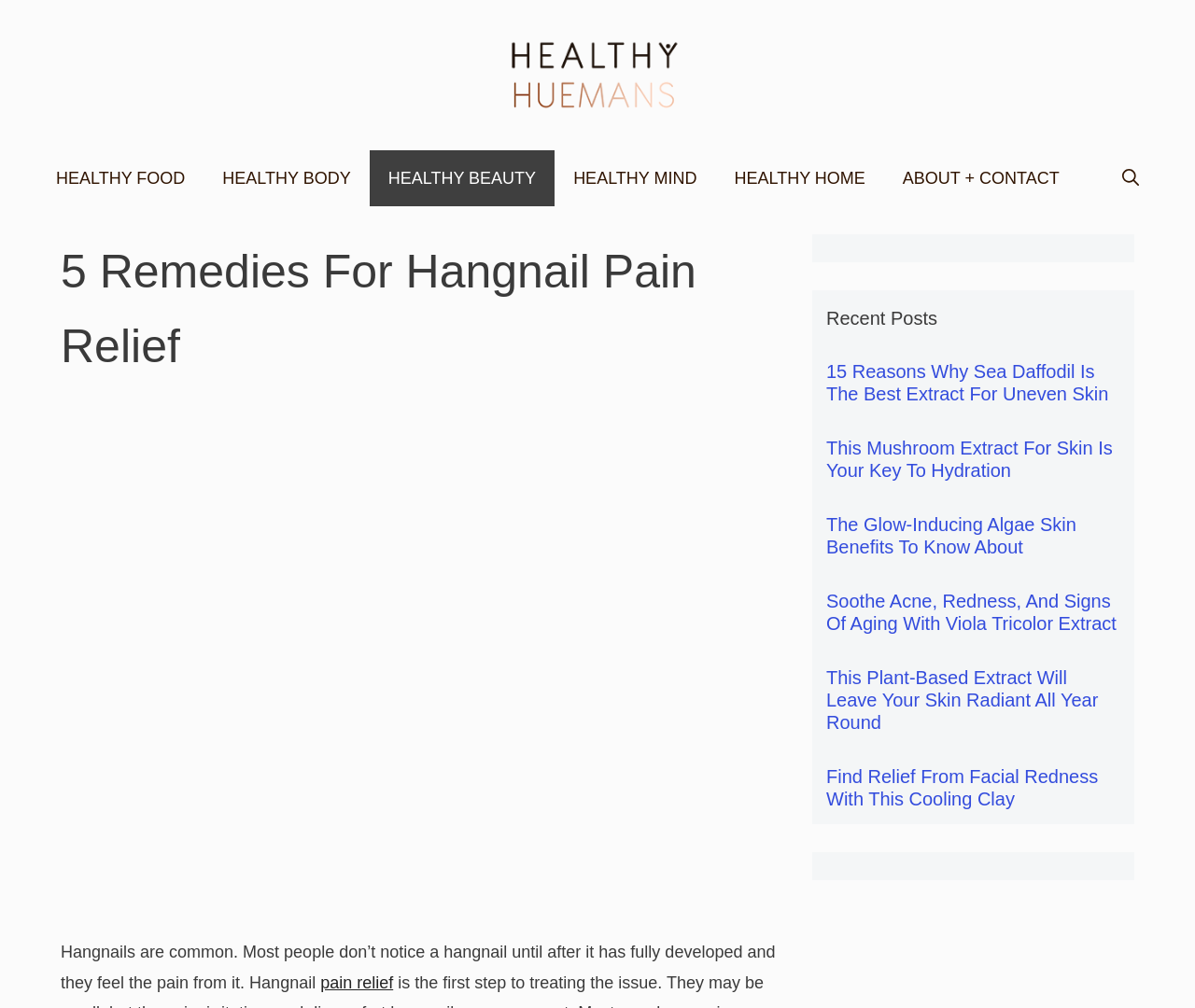Kindly determine the bounding box coordinates of the area that needs to be clicked to fulfill this instruction: "Read the article about 15 Reasons Why Sea Daffodil Is The Best Extract For Uneven Skin".

[0.691, 0.357, 0.938, 0.402]